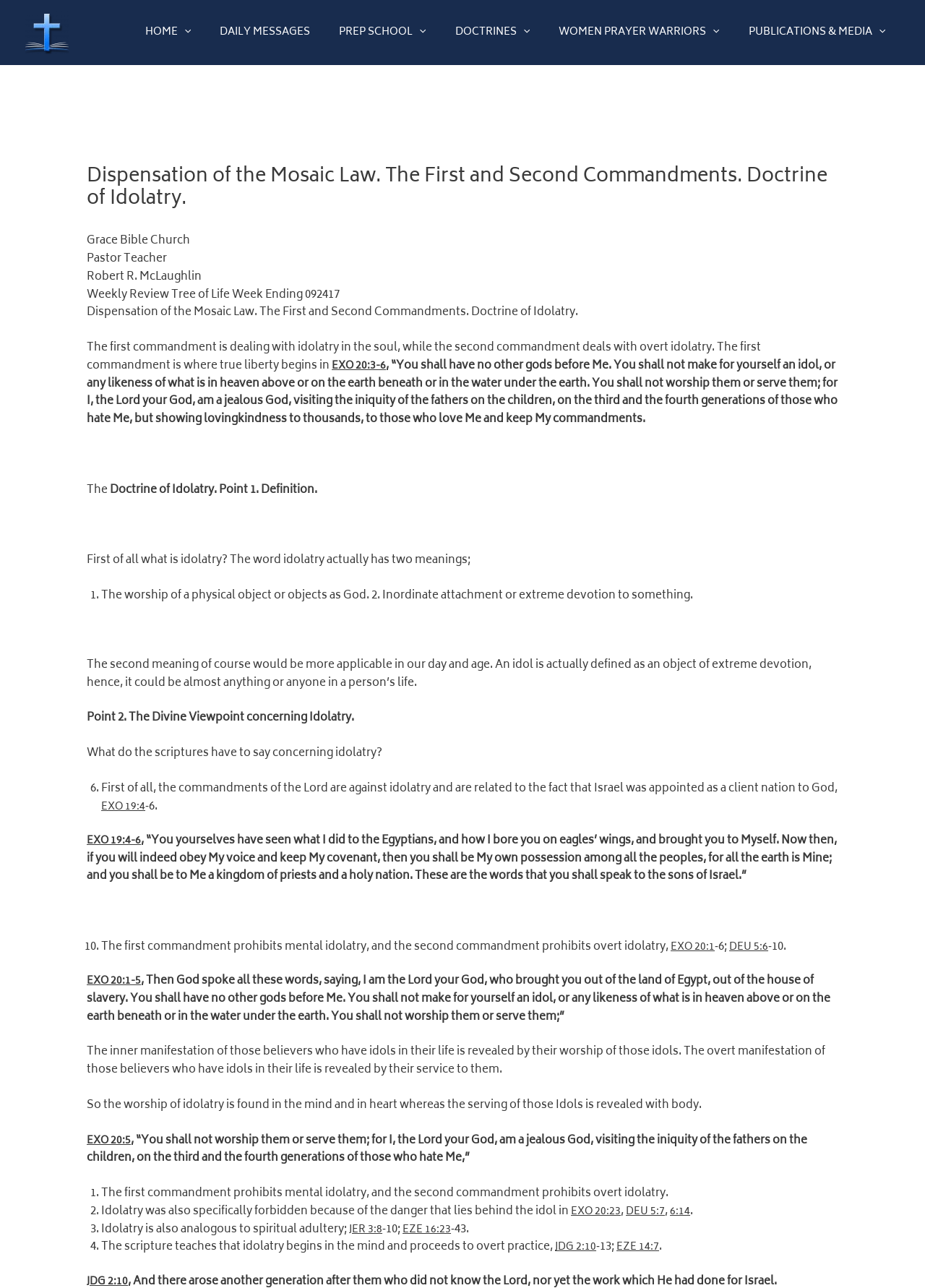Please determine the bounding box coordinates of the element's region to click for the following instruction: "Click the 'Contact Us Today!' link".

None